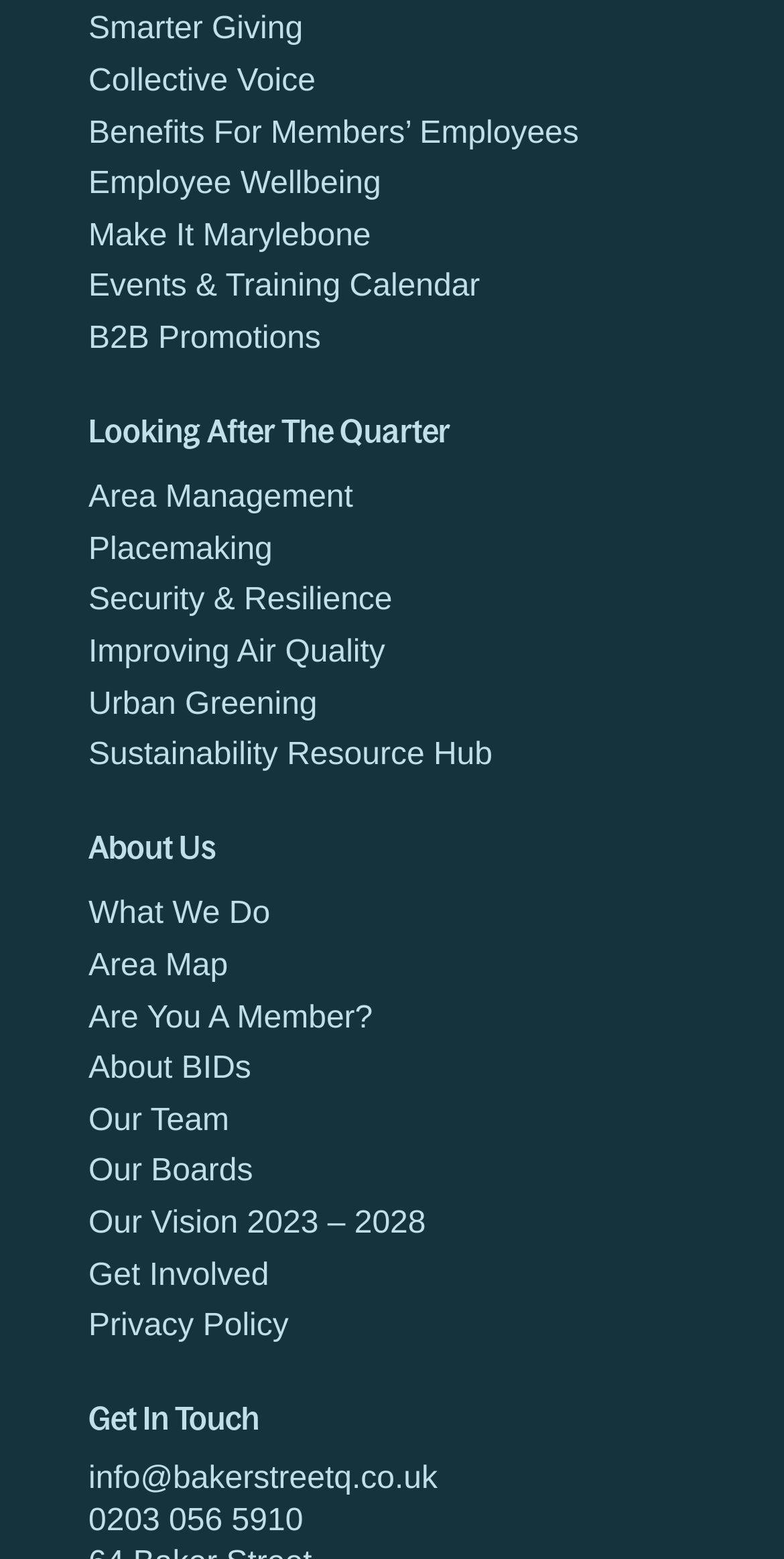For the element described, predict the bounding box coordinates as (top-left x, top-left y, bottom-right x, bottom-right y). All values should be between 0 and 1. Element description: Our Vision 2023 – 2028

[0.113, 0.774, 0.543, 0.796]